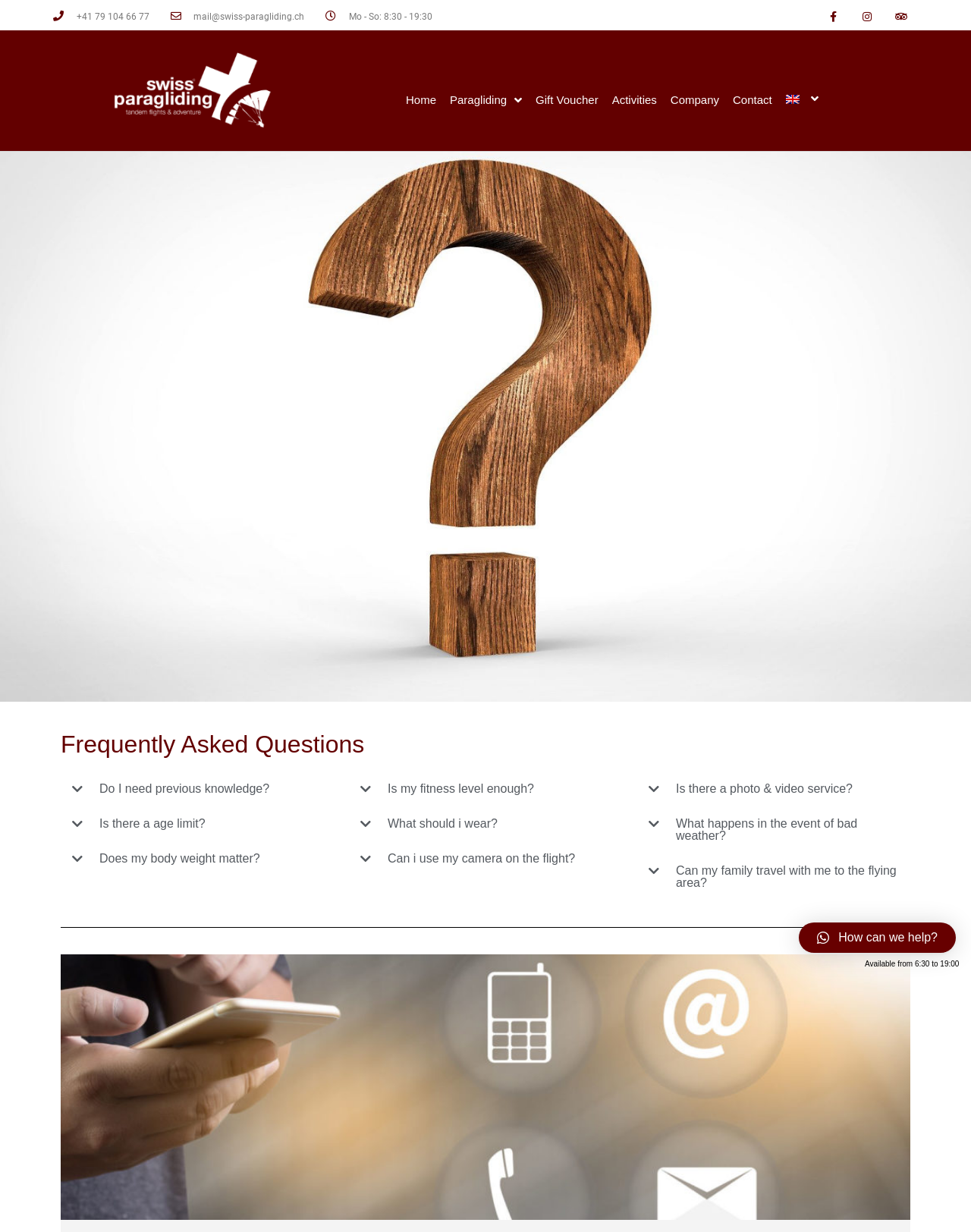What is the topic of the first FAQ tab?
Using the visual information from the image, give a one-word or short-phrase answer.

Do I need previous knowledge?